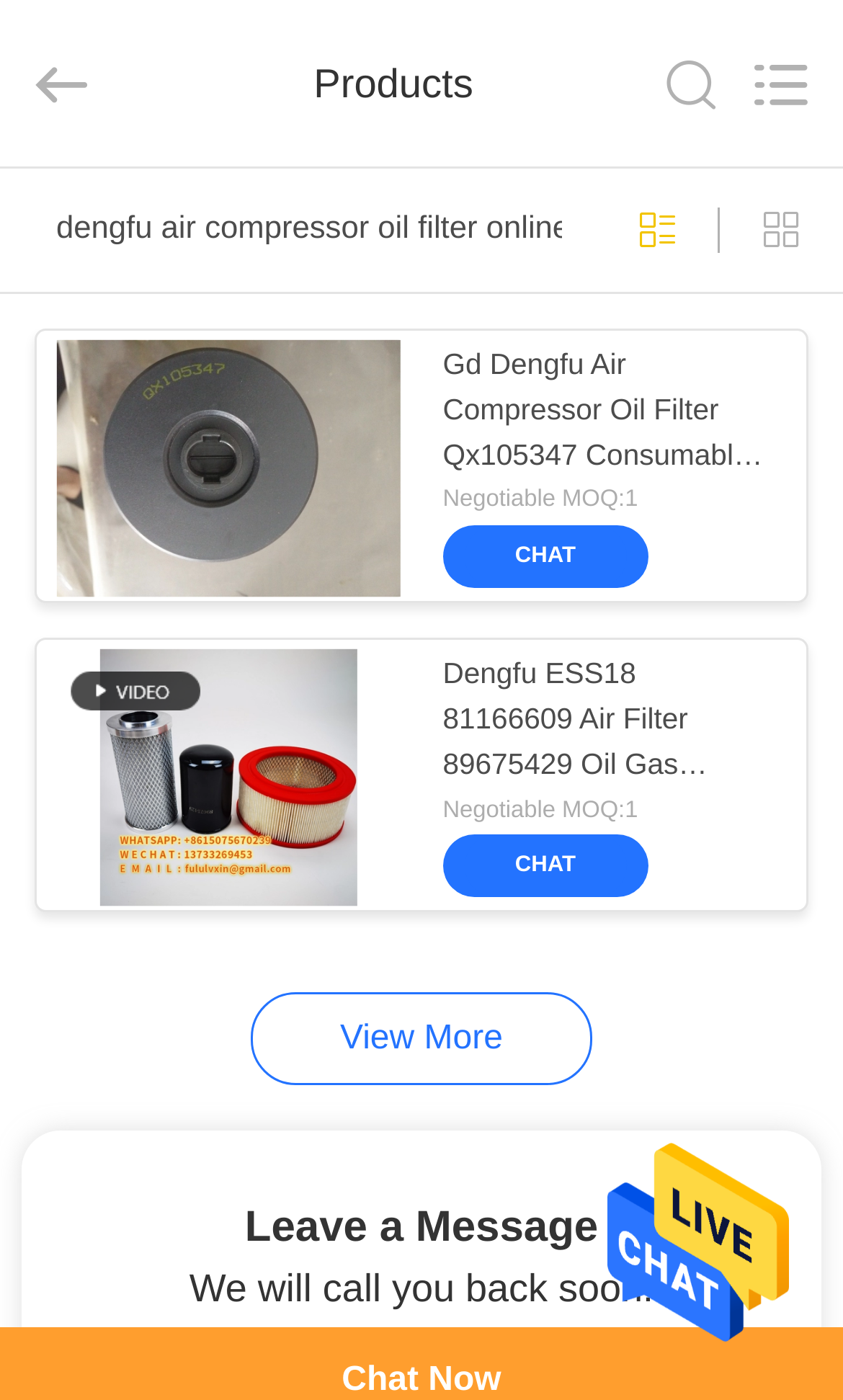What is the purpose of the 'CHAT' button?
Using the information from the image, answer the question thoroughly.

I noticed that the 'CHAT' button is located next to each product, and it's likely used to initiate a conversation with the seller to discuss the product or place an order.